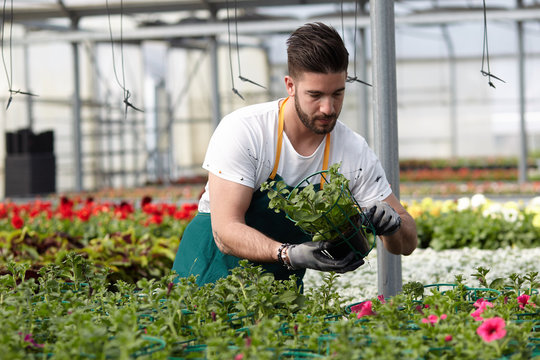What is the purpose of the greenhouse?
Provide a well-explained and detailed answer to the question.

The greenhouse is dedicated to horticulture, as indicated by the array of plants and flowers, and the man's focused expression, suggesting a hands-on approach to gardening and a passion for cultivating plants.